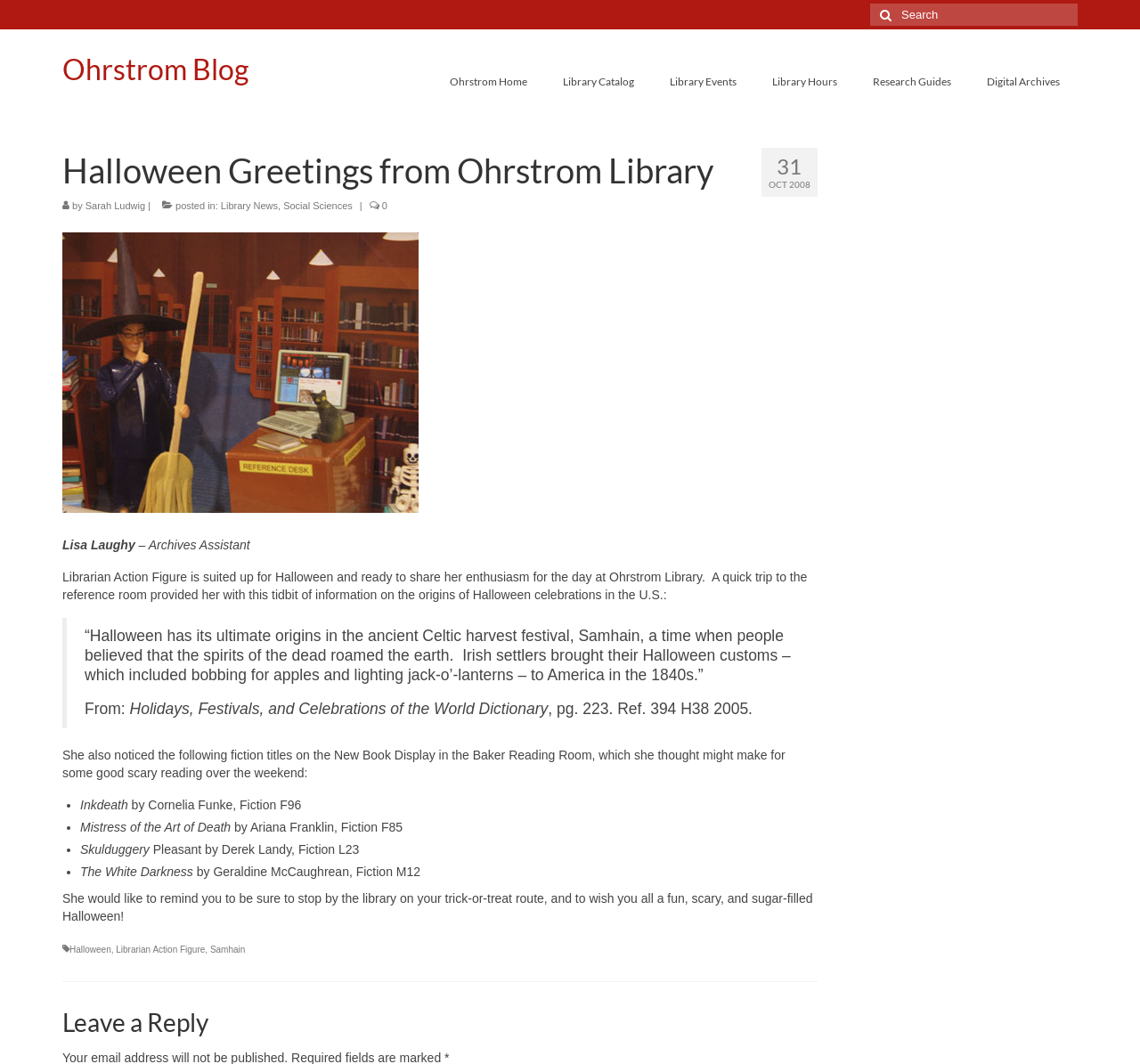Provide a single word or phrase to answer the given question: 
What is the name of the dictionary mentioned in the article?

Holidays, Festivals, and Celebrations of the World Dictionary